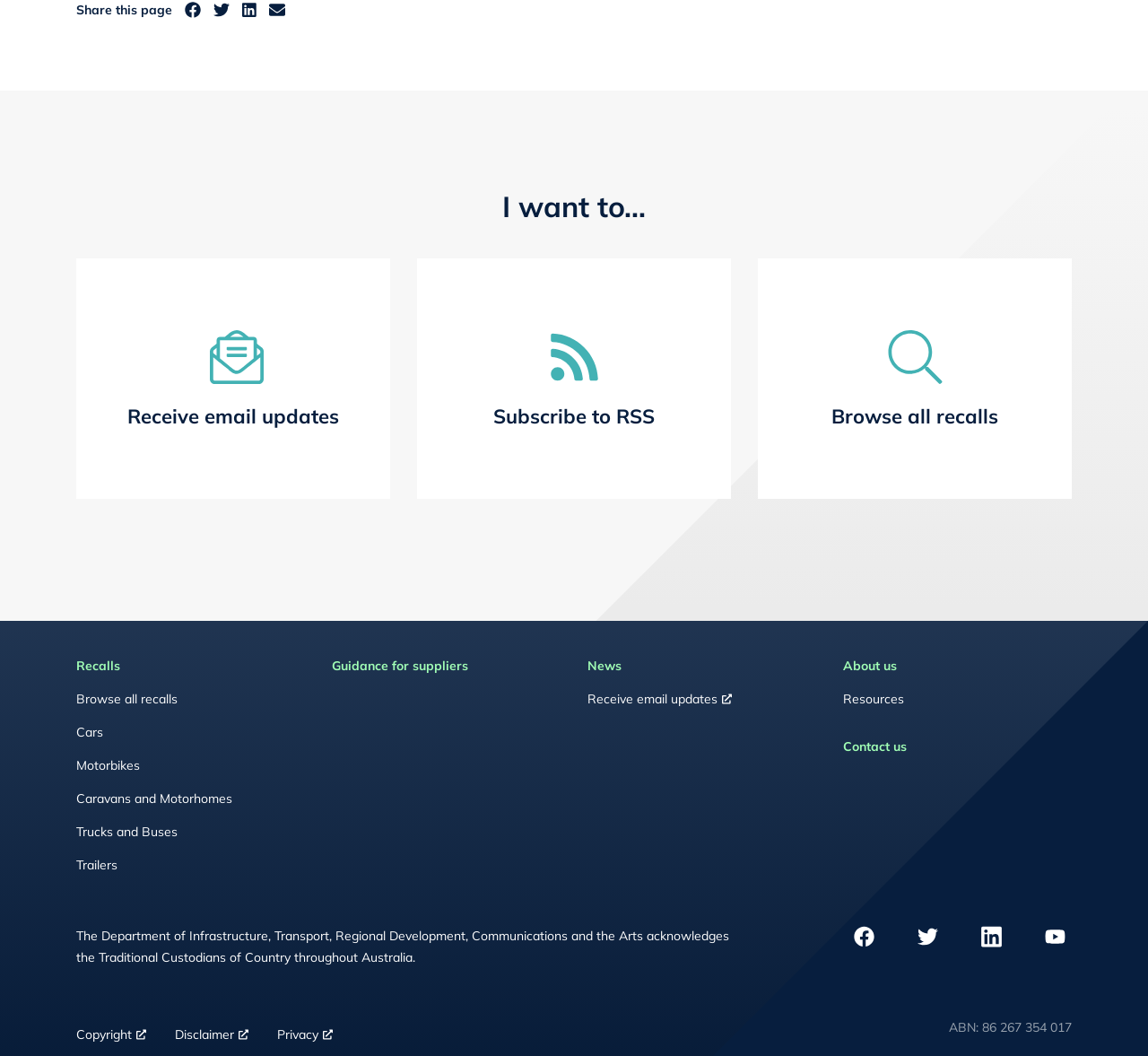What is the purpose of the 'I want to...' section?
Please look at the screenshot and answer in one word or a short phrase.

To provide options for users